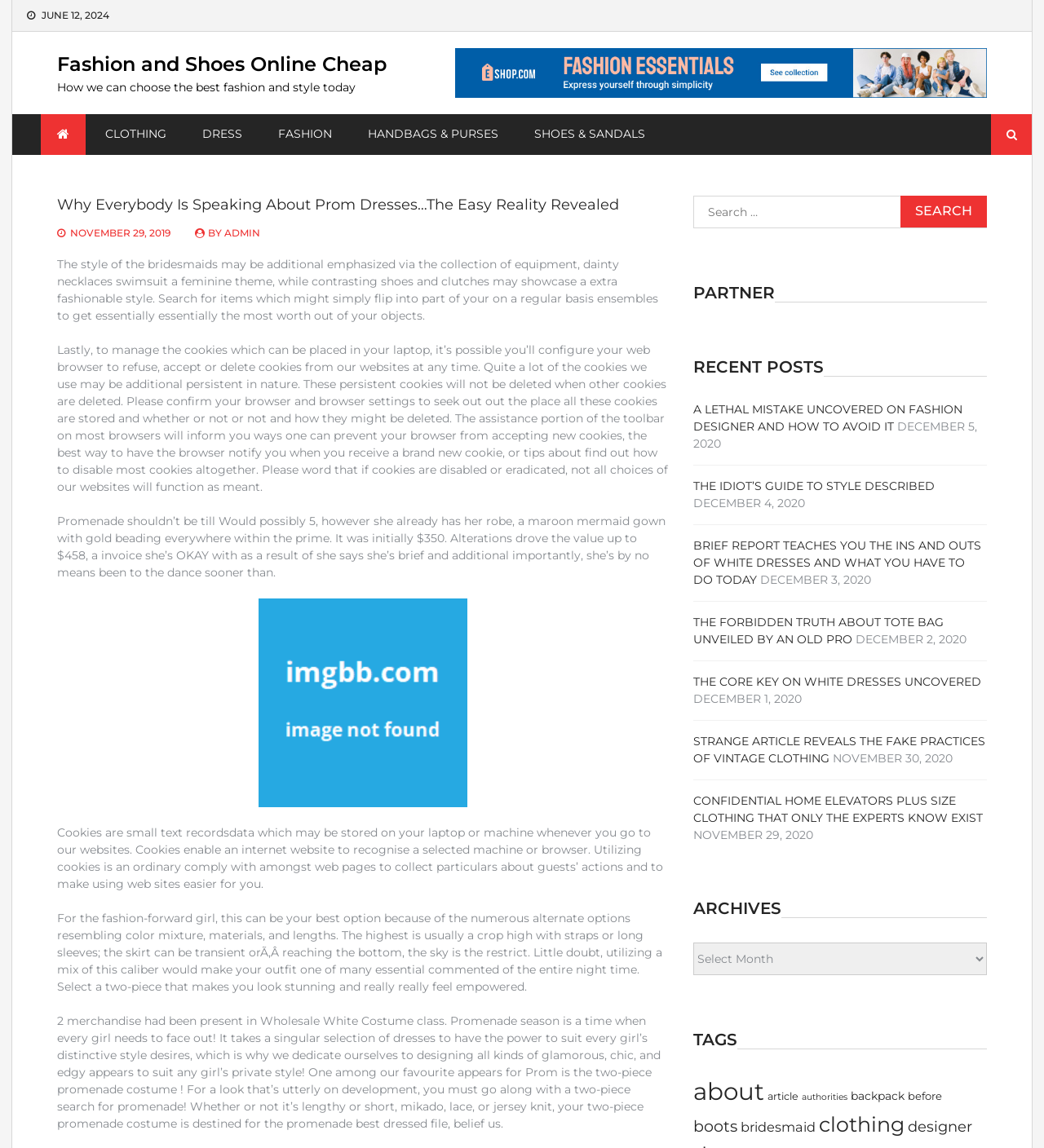Identify the bounding box coordinates for the UI element described as: "clothing". The coordinates should be provided as four floats between 0 and 1: [left, top, right, bottom].

[0.784, 0.968, 0.866, 0.99]